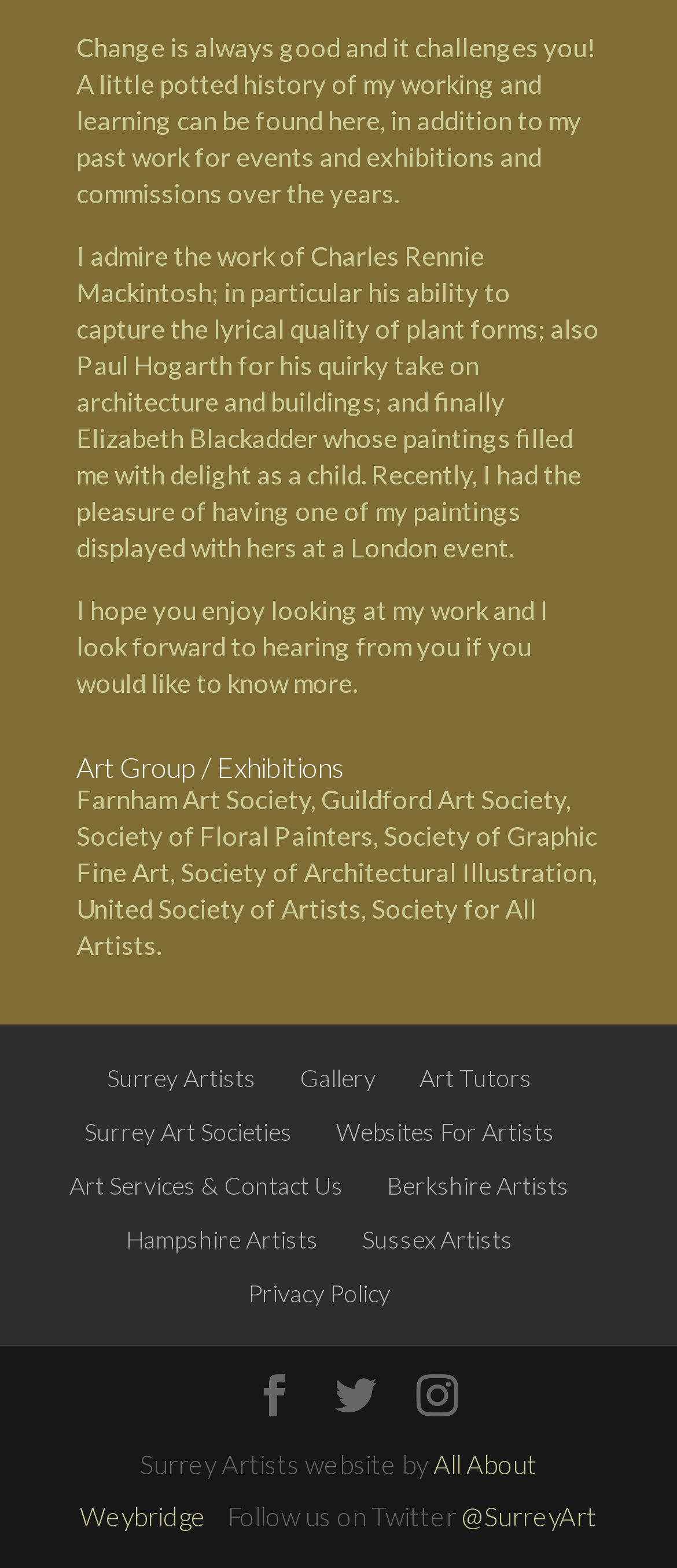Please find the bounding box coordinates of the element that you should click to achieve the following instruction: "Click on Surrey Artists". The coordinates should be presented as four float numbers between 0 and 1: [left, top, right, bottom].

[0.158, 0.678, 0.378, 0.697]